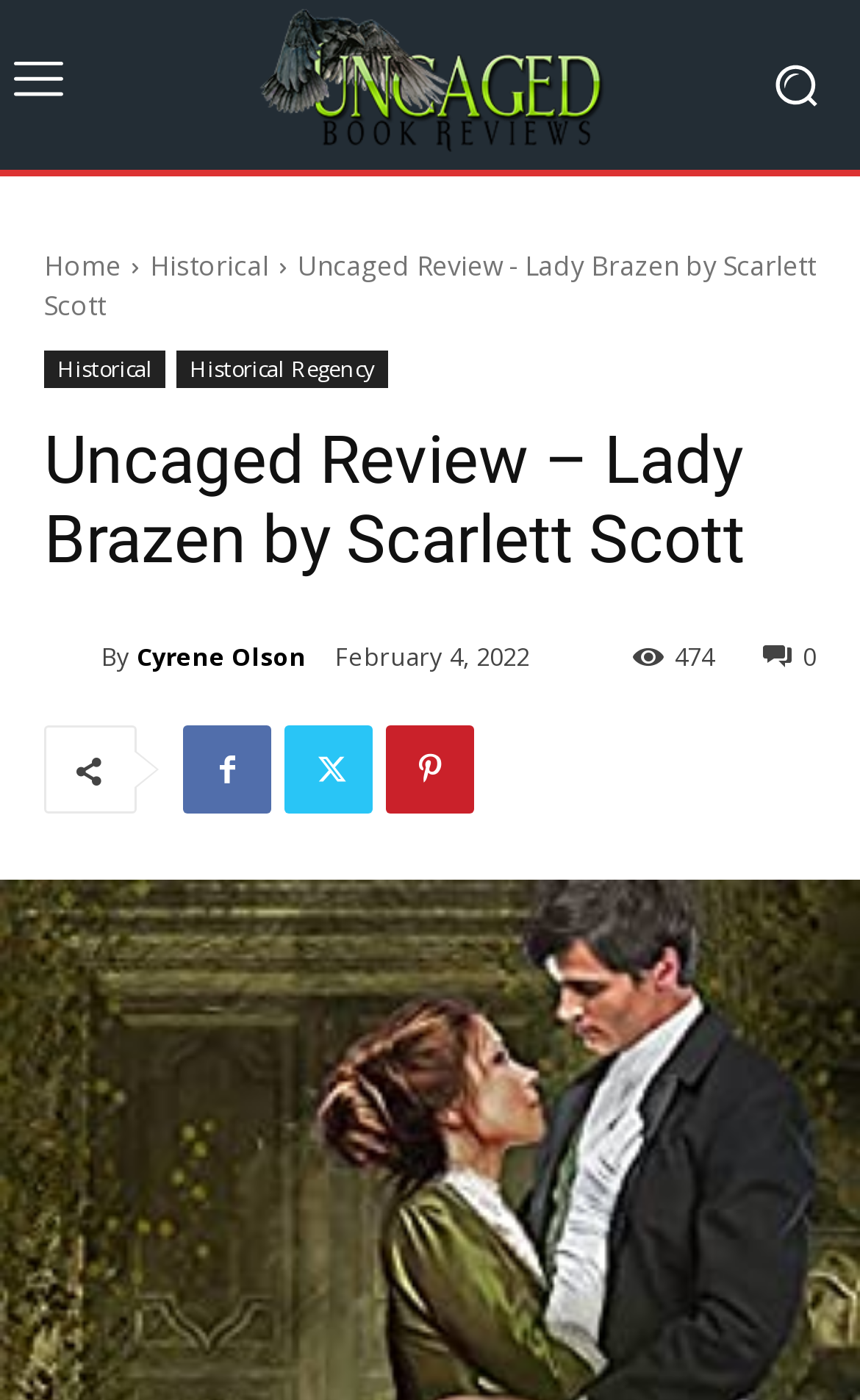From the details in the image, provide a thorough response to the question: What is the date of the review?

The question asks for the date of the review. By looking at the webpage, we can see that the time element with the text 'February 4, 2022' is present, which indicates that the date of the review is 'February 4, 2022'.